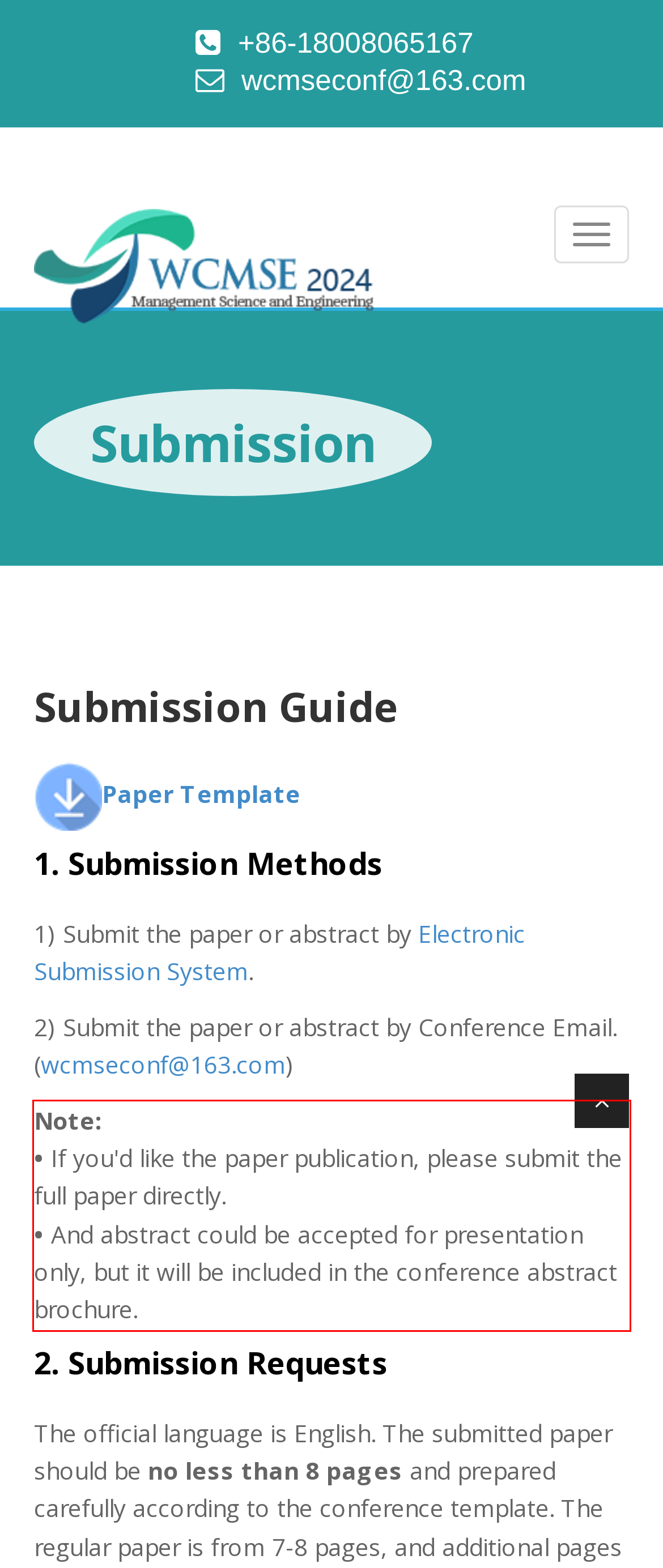Using OCR, extract the text content found within the red bounding box in the given webpage screenshot.

Note: • If you'd like the paper publication, please submit the full paper directly. • And abstract could be accepted for presentation only, but it will be included in the conference abstract brochure.